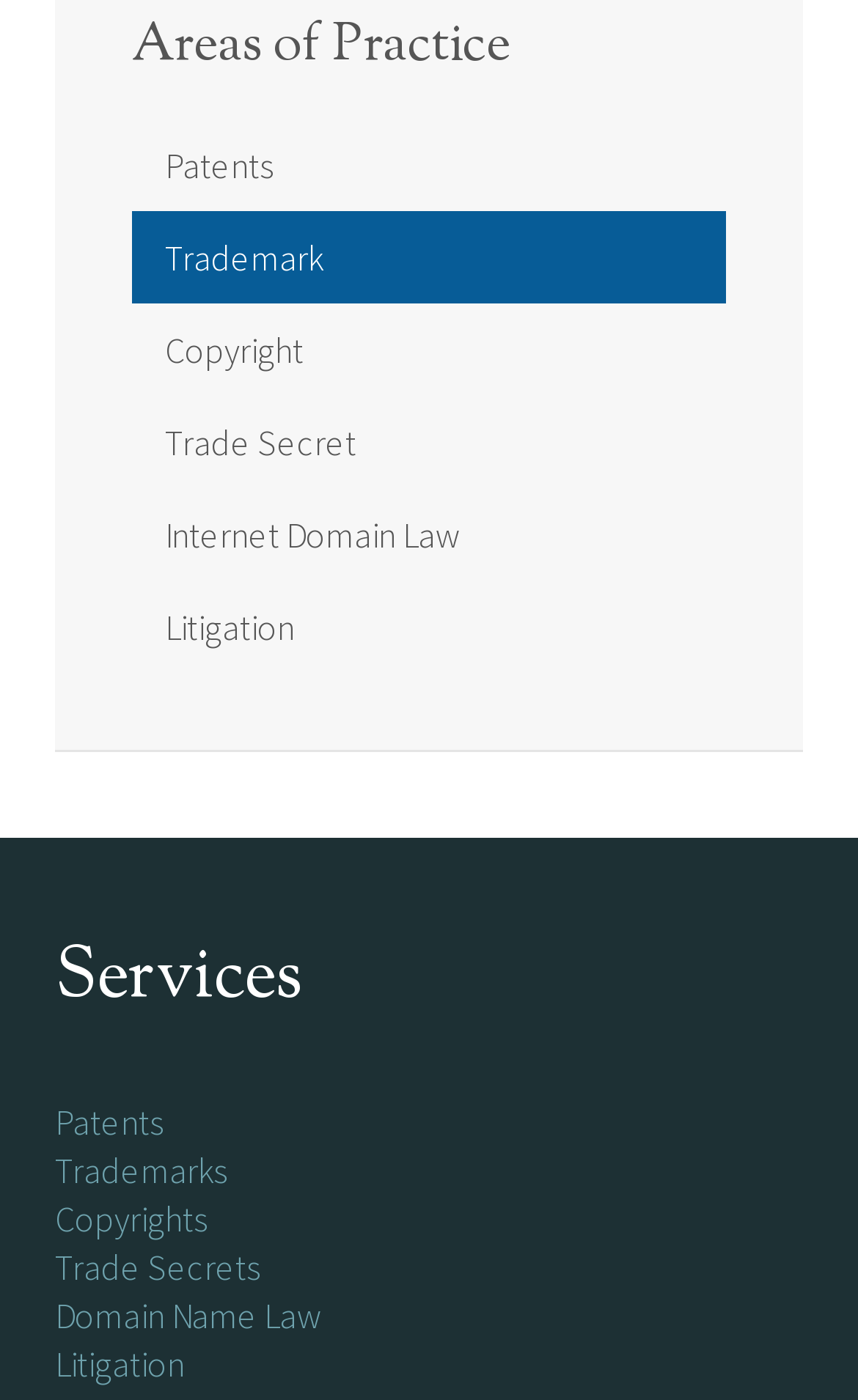Identify the bounding box coordinates of the clickable section necessary to follow the following instruction: "Return to previous page". The coordinates should be presented as four float numbers from 0 to 1, i.e., [left, top, right, bottom].

None